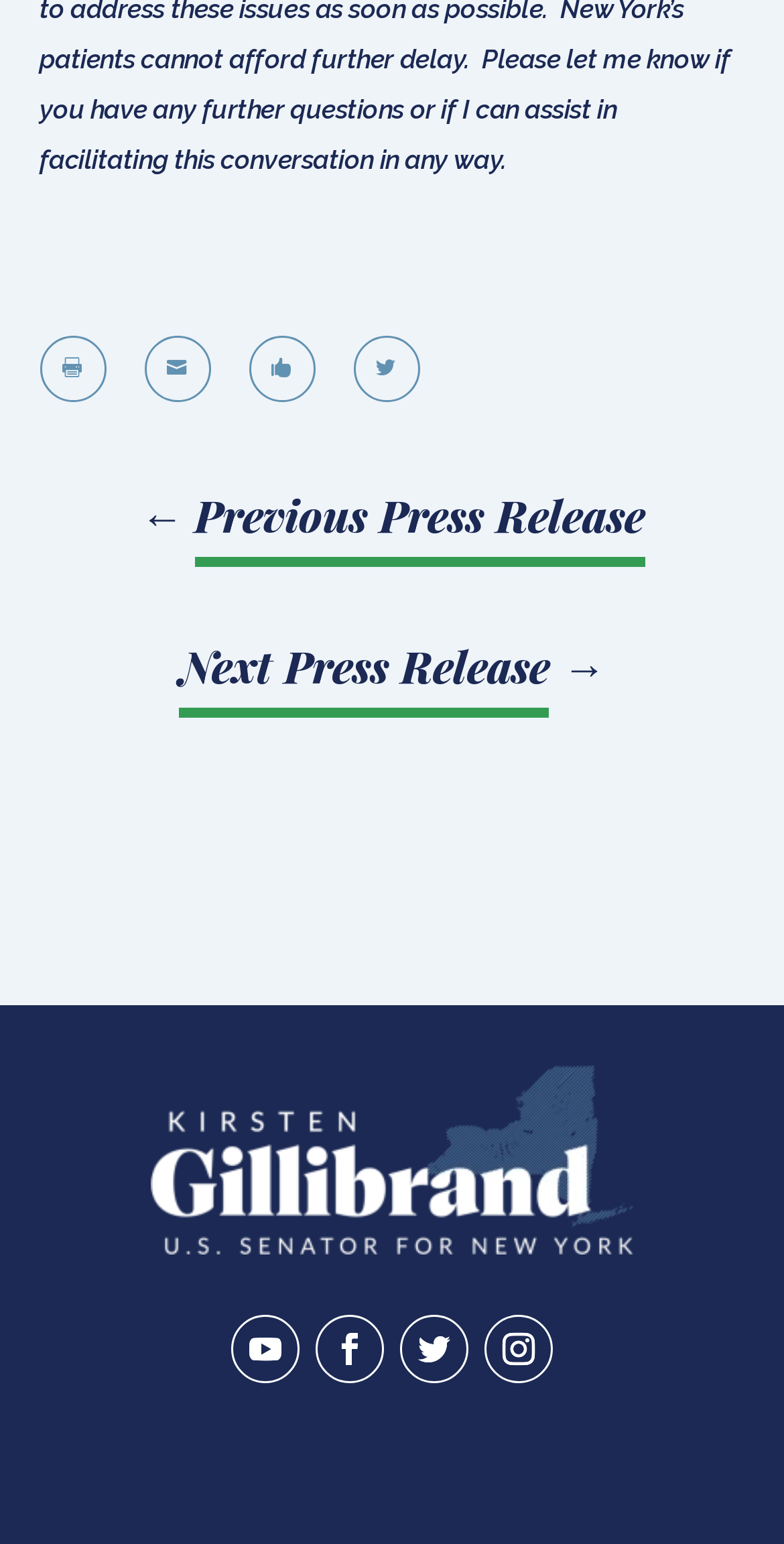Specify the bounding box coordinates of the area that needs to be clicked to achieve the following instruction: "Click the previous press release link".

[0.177, 0.319, 0.823, 0.35]